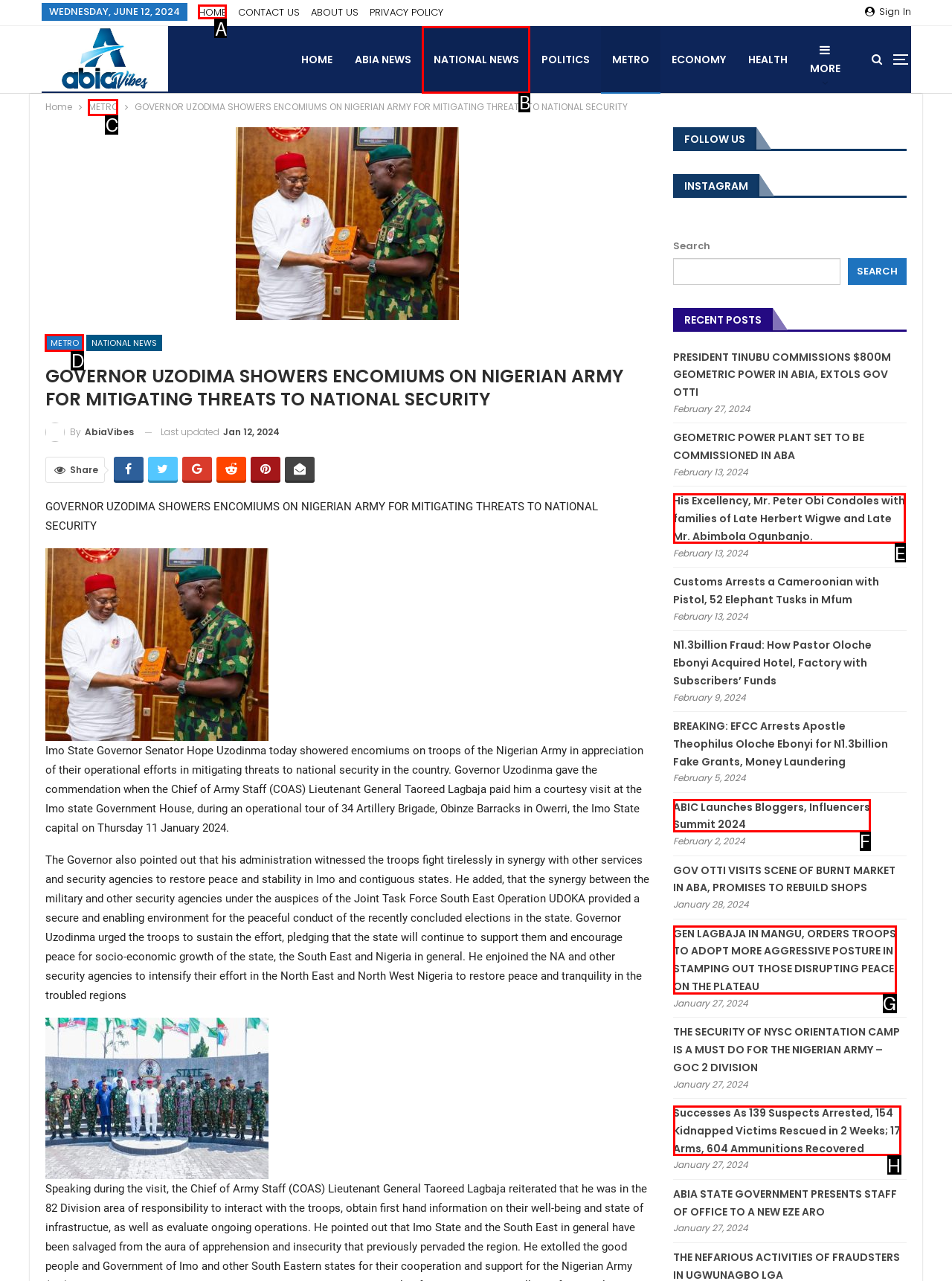What letter corresponds to the UI element to complete this task: Go to home page
Answer directly with the letter.

A